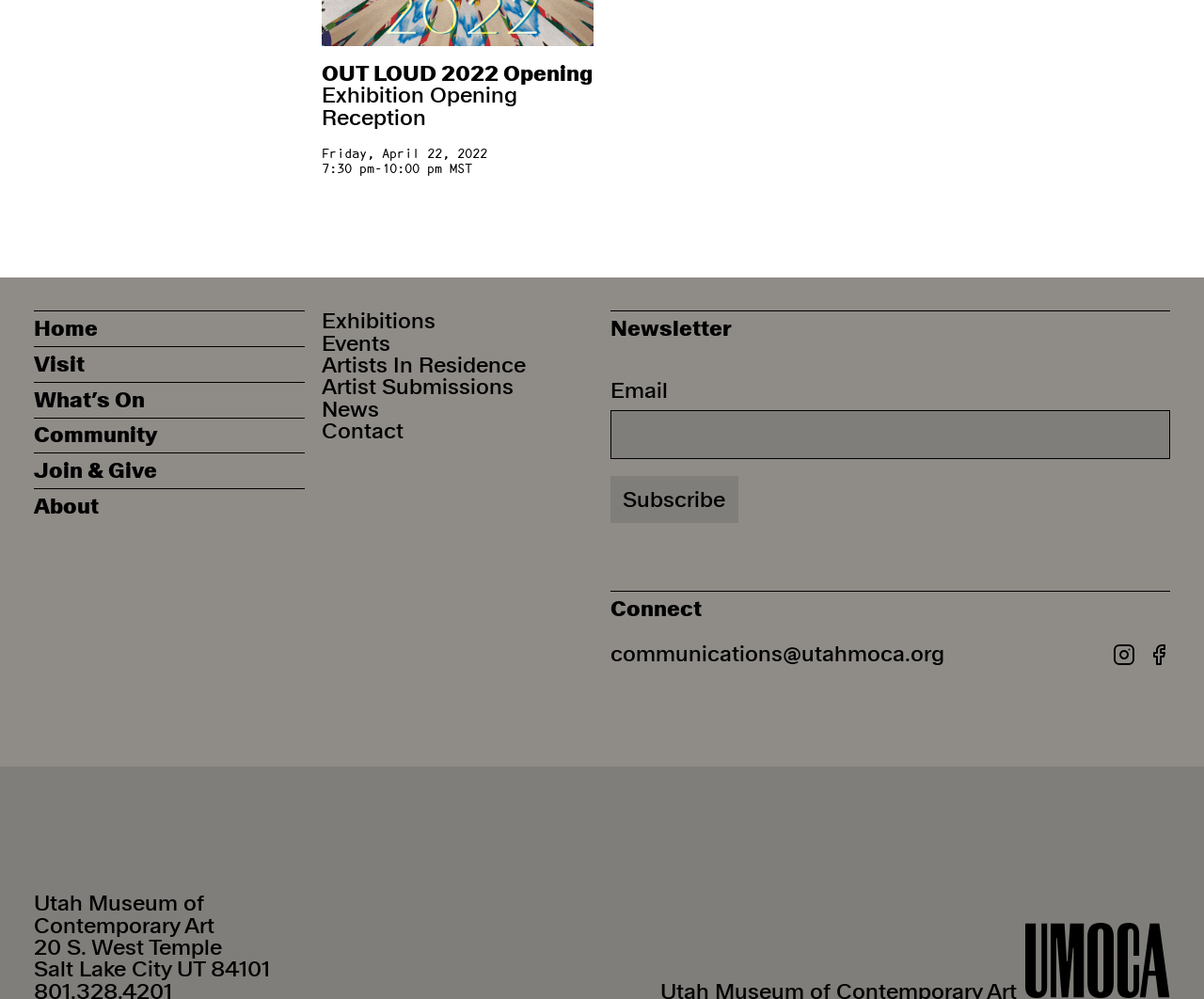Analyze the image and answer the question with as much detail as possible: 
How many social media links are present?

There are two social media links present, which can be identified by the presence of image elements with no OCR text, located near the 'Connect' heading.